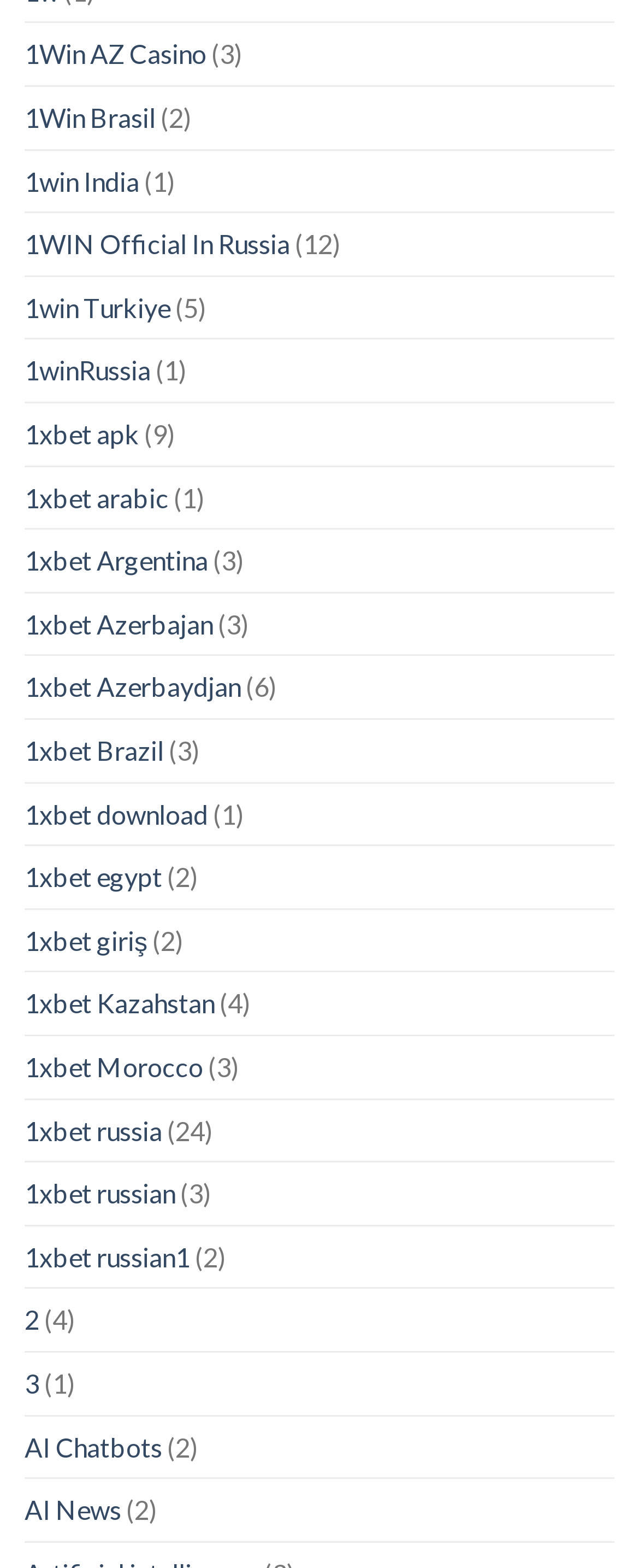Provide a short, one-word or phrase answer to the question below:
How many StaticText elements are there on the webpage?

30